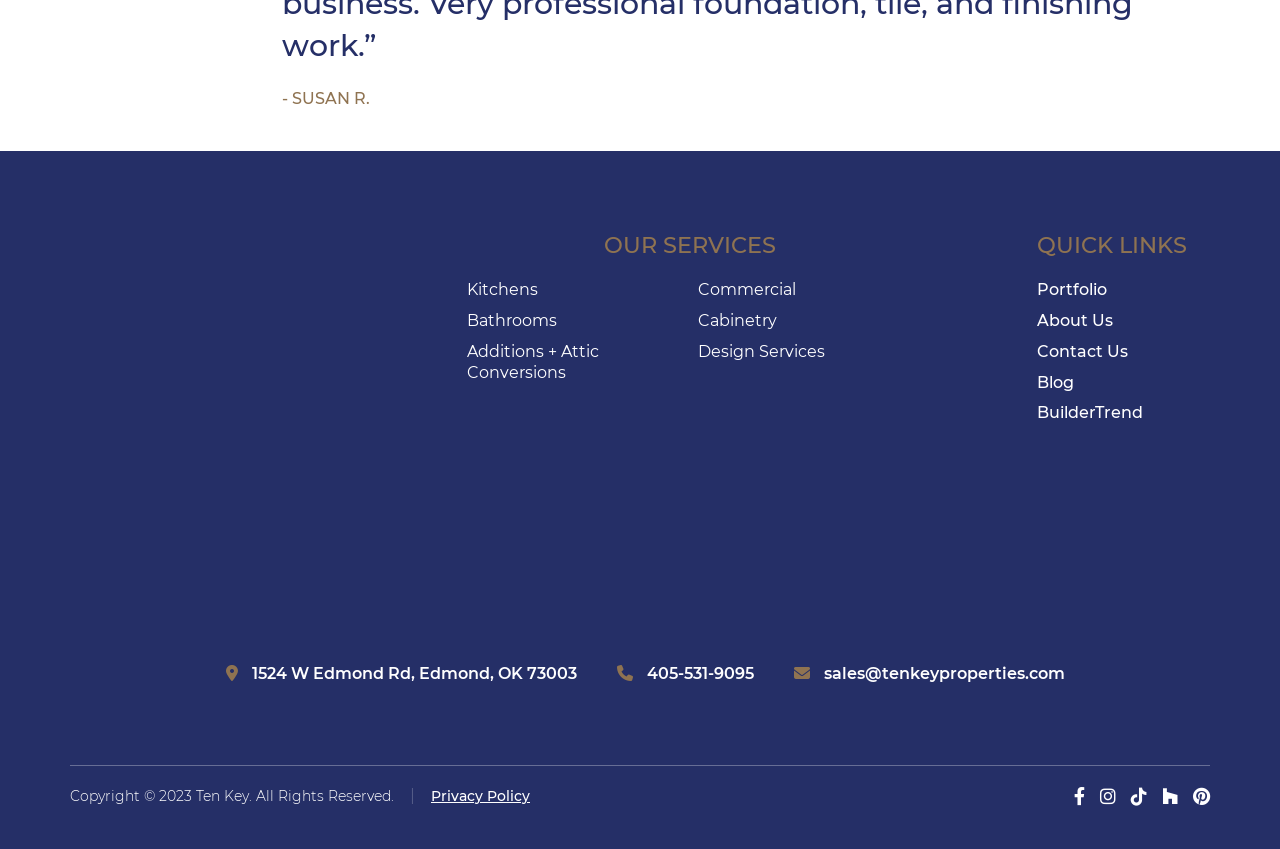Using details from the image, please answer the following question comprehensively:
What is the company name?

The company name is obtained from the link 'Ten Key Remodels' and the image with the same name, which suggests that the company name is Ten Key.